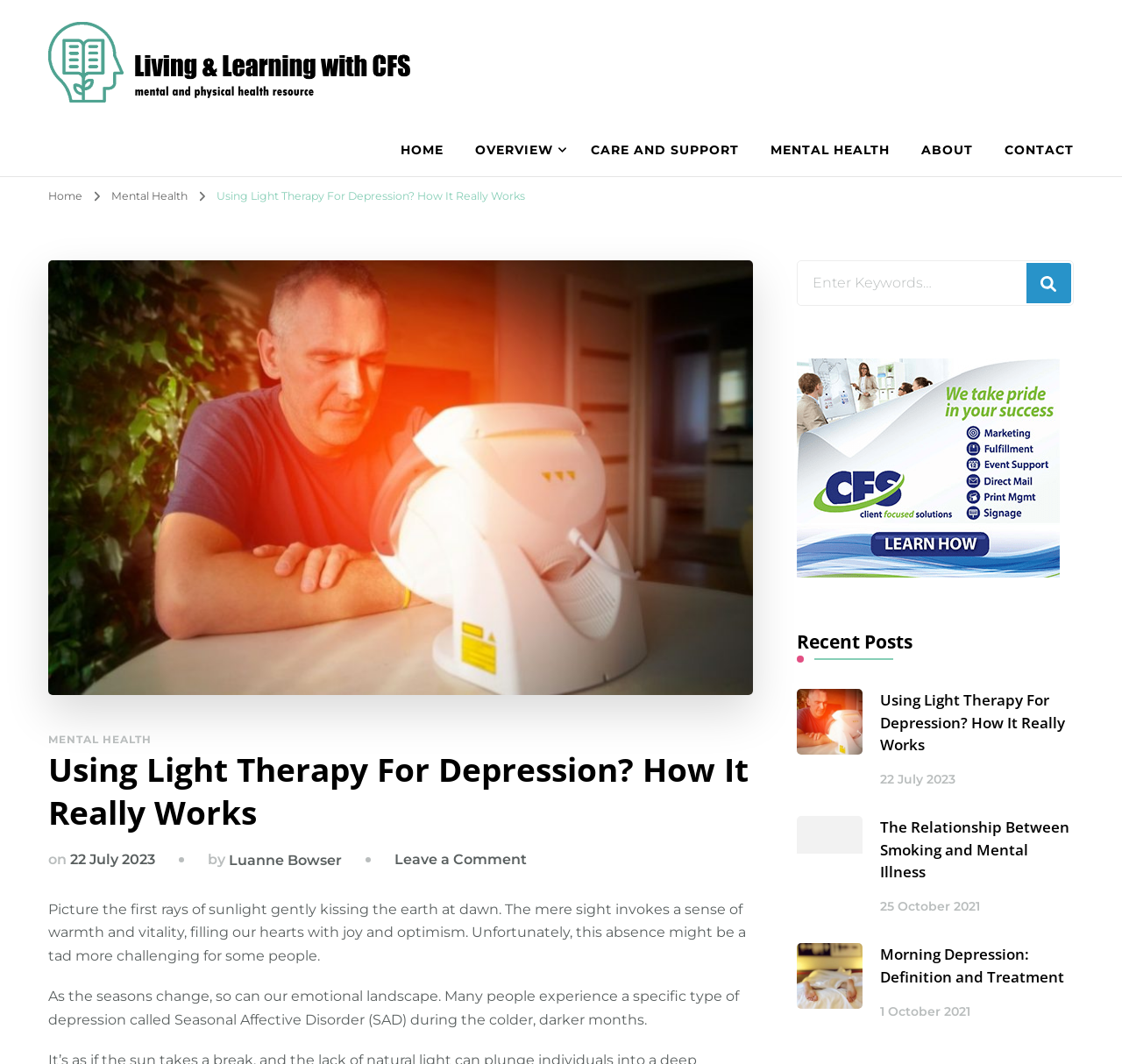Can you find the bounding box coordinates of the area I should click to execute the following instruction: "Check the recent post 'The Relationship Between Smoking and Mental Illness'"?

[0.784, 0.764, 0.957, 0.803]